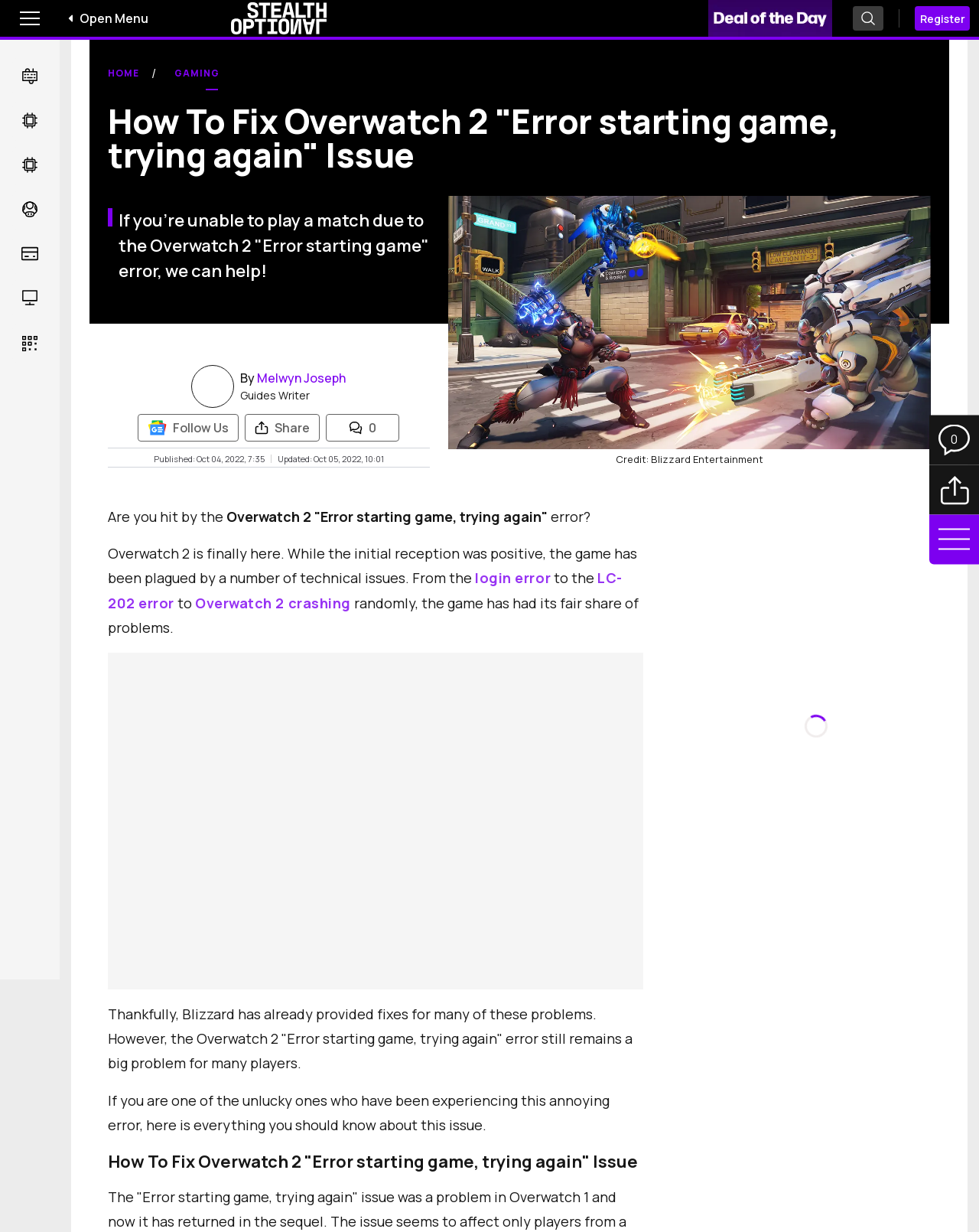Provide the bounding box coordinates for the area that should be clicked to complete the instruction: "Show comments".

[0.949, 0.337, 1.0, 0.377]